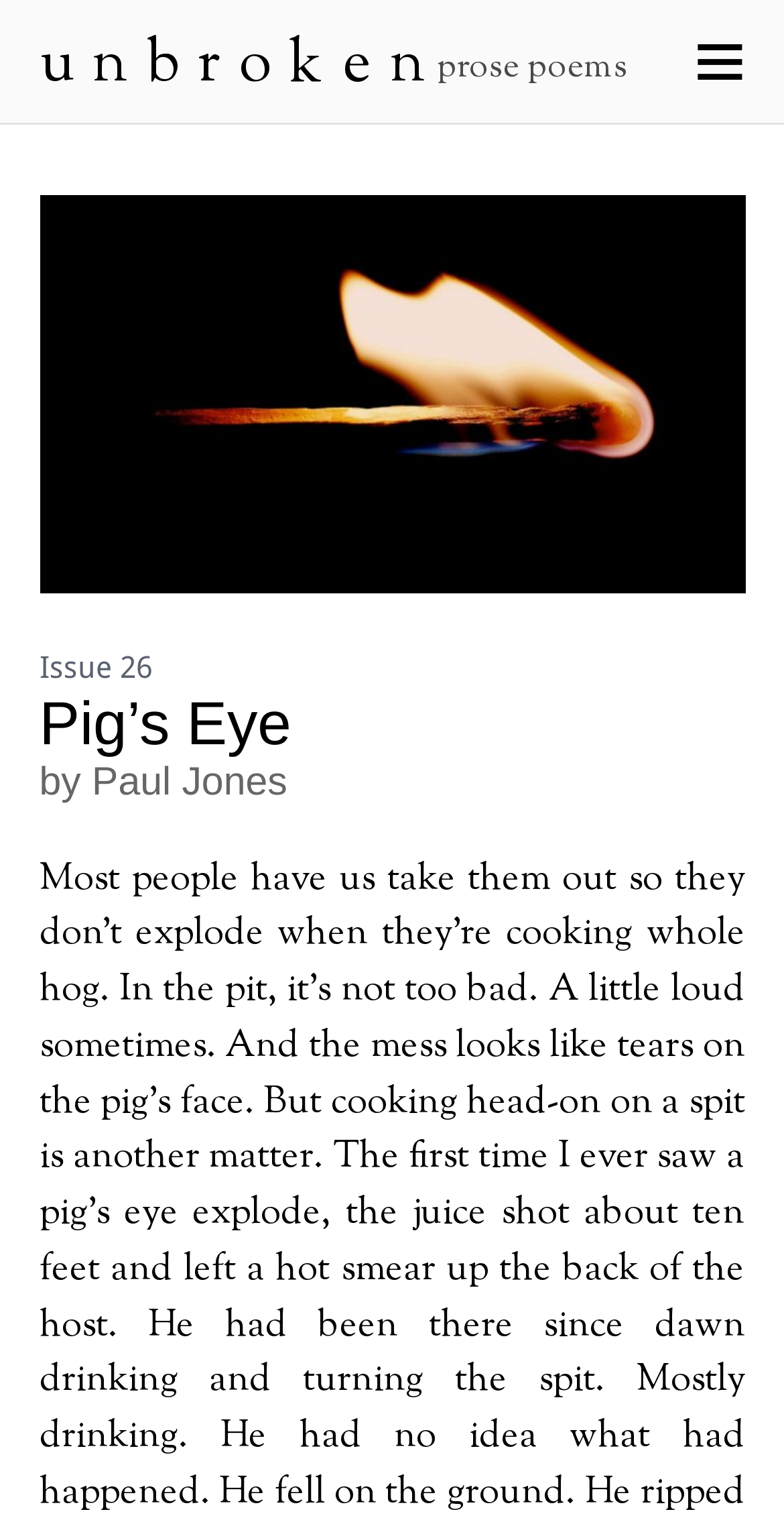What is the title of the poem or article?
Using the screenshot, give a one-word or short phrase answer.

Pig’s Eye